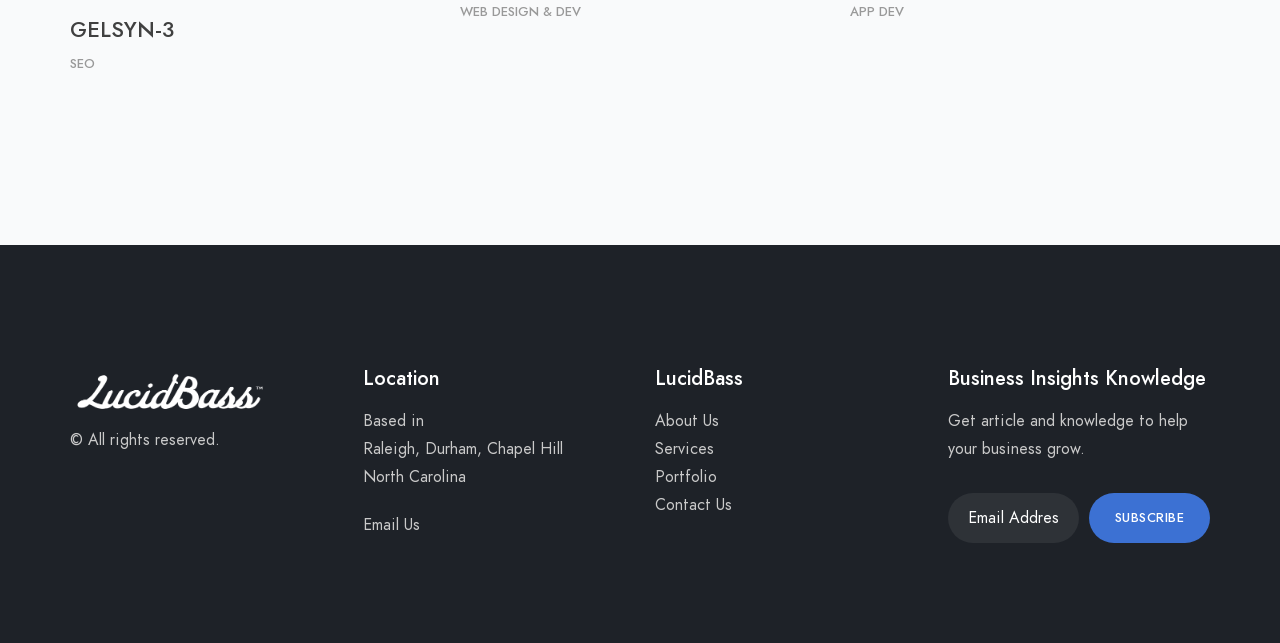What is the purpose of the textbox?
Please use the image to provide a one-word or short phrase answer.

Email Address